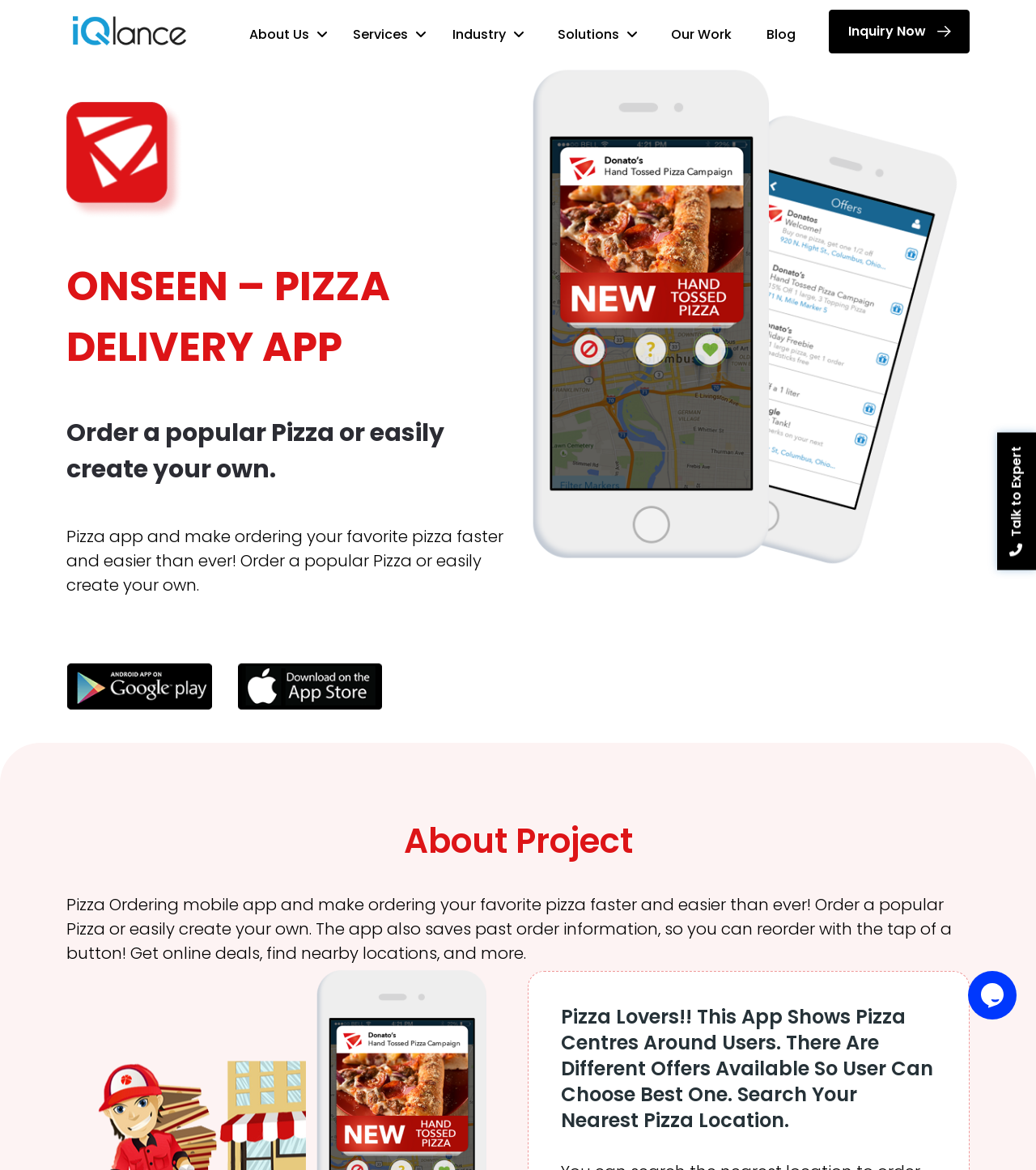Identify the bounding box coordinates of the element that should be clicked to fulfill this task: "Inquire now". The coordinates should be provided as four float numbers between 0 and 1, i.e., [left, top, right, bottom].

[0.8, 0.008, 0.936, 0.046]